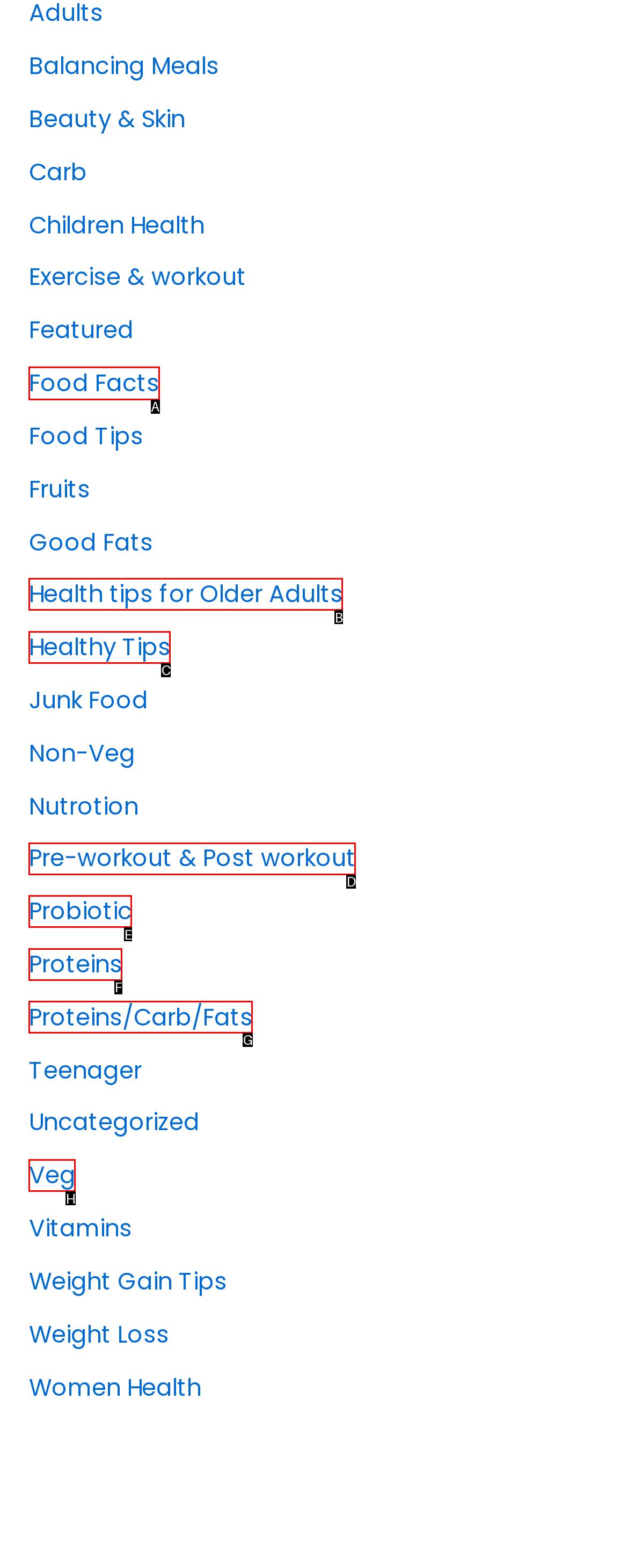Select the appropriate HTML element that needs to be clicked to finish the task: Click on the 'About us' link
Reply with the letter of the chosen option.

None